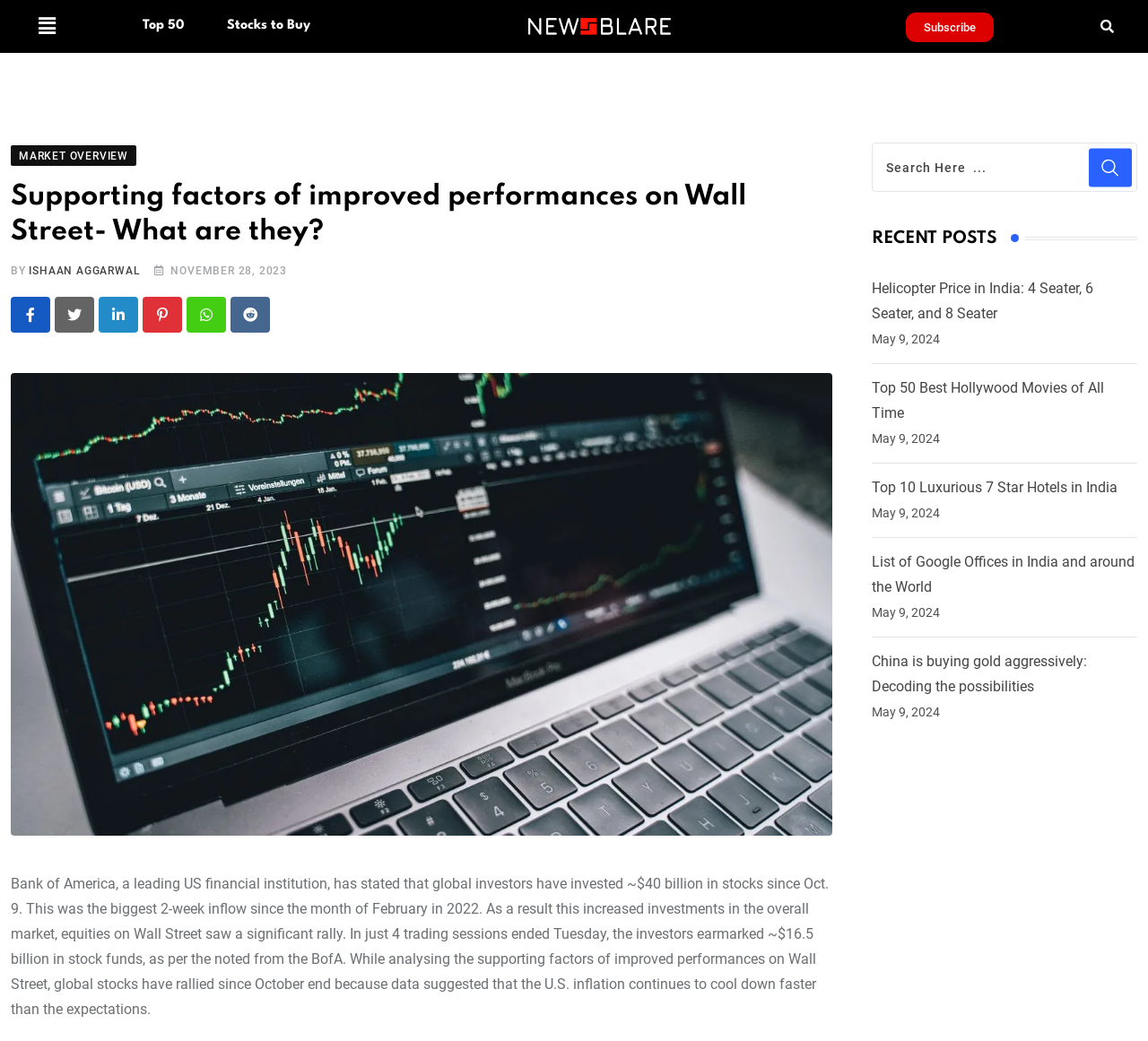What is the name of the author of this article?
Using the image as a reference, give a one-word or short phrase answer.

ISHAAN AGGARWAL